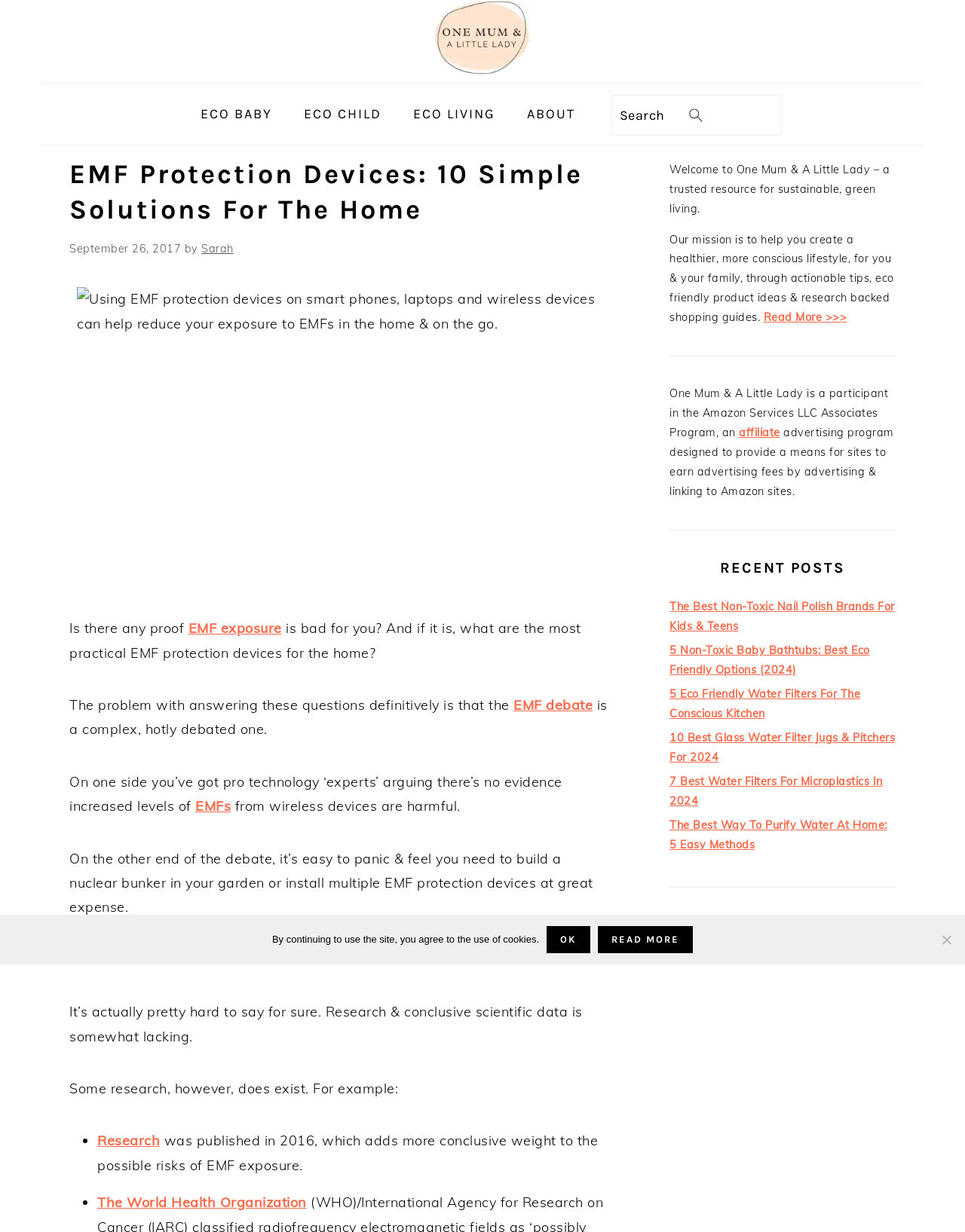Respond to the question below with a single word or phrase: What is the author's name?

Sarah